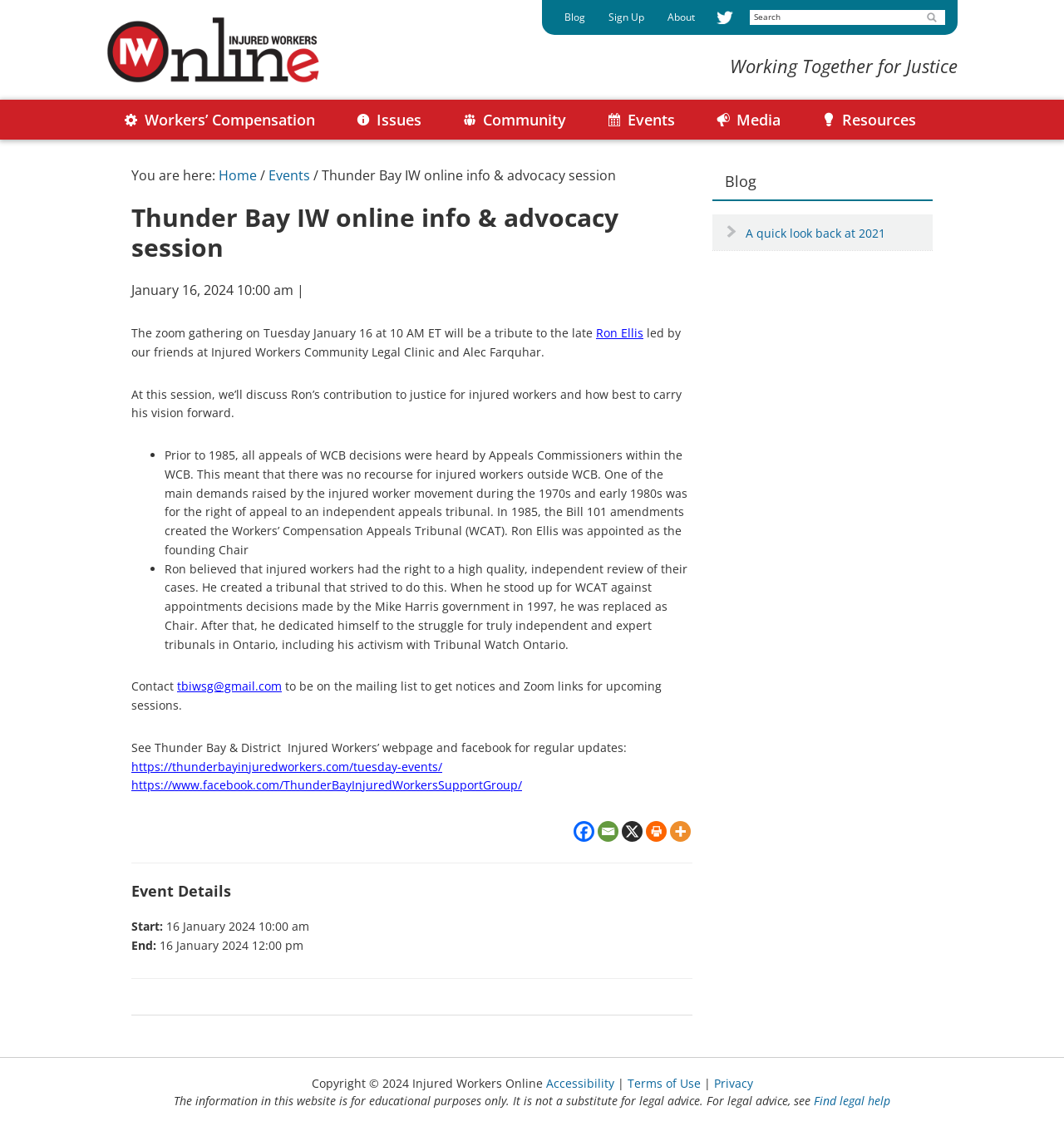What is the purpose of the online info and advocacy session?
Answer the question with as much detail as possible.

Based on the webpage content, the purpose of the online info and advocacy session is to pay tribute to the late Ron Ellis, a key figure in the injured worker movement, and to discuss his contributions to justice for injured workers.